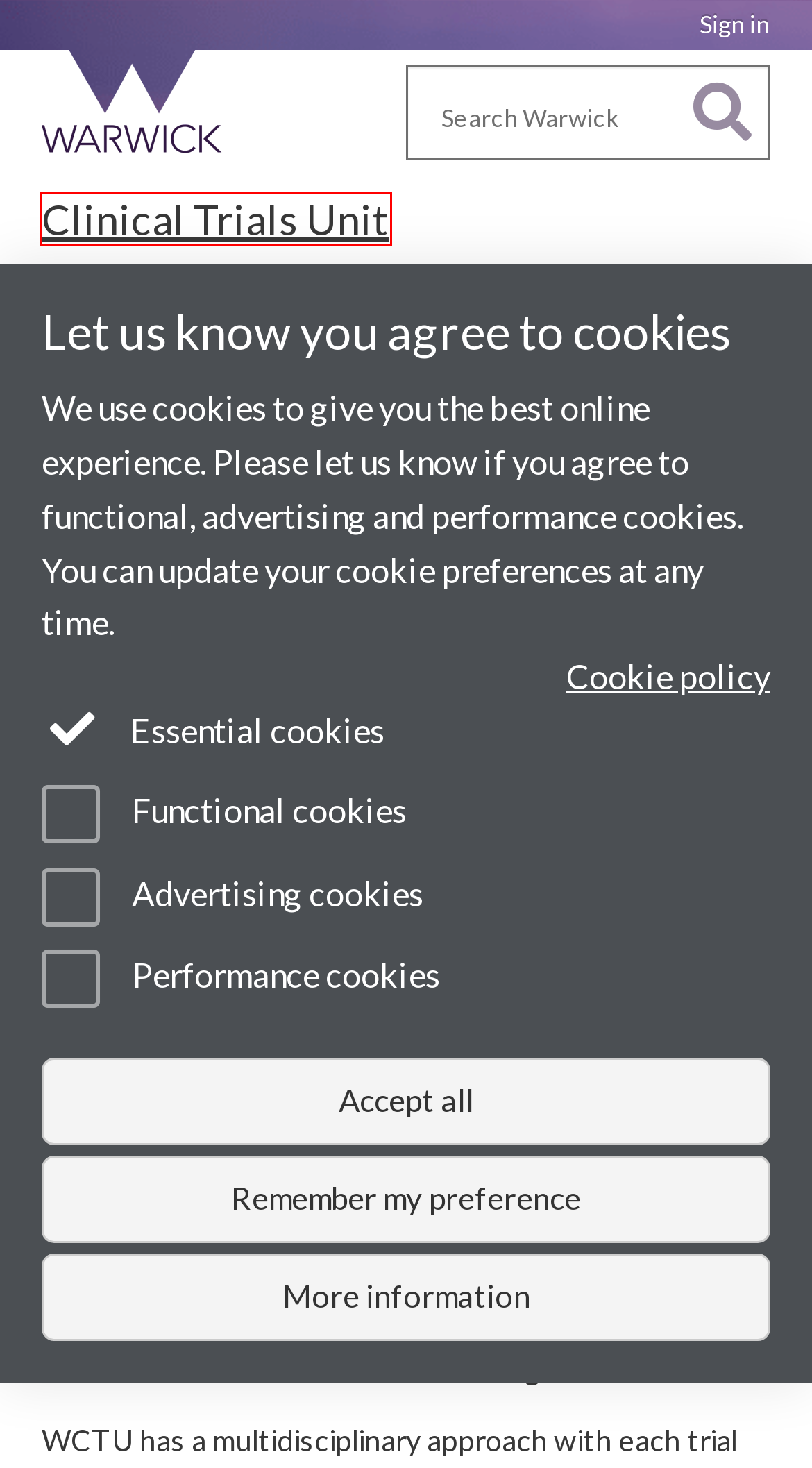You are looking at a webpage screenshot with a red bounding box around an element. Pick the description that best matches the new webpage after interacting with the element in the red bounding box. The possible descriptions are:
A. Associate Principal Investigator (PI) Scheme | NIHR
B. Career Opportunities
C. Sign in
D. Web accessibility - University of Warwick
E. Use of cookies on warwick.ac.uk (Warwick web site)
F. Welcome to the University of Warwick
G. Clinical Trials Unit
H. SiteBuilder - Web Publishing - IT Services

G